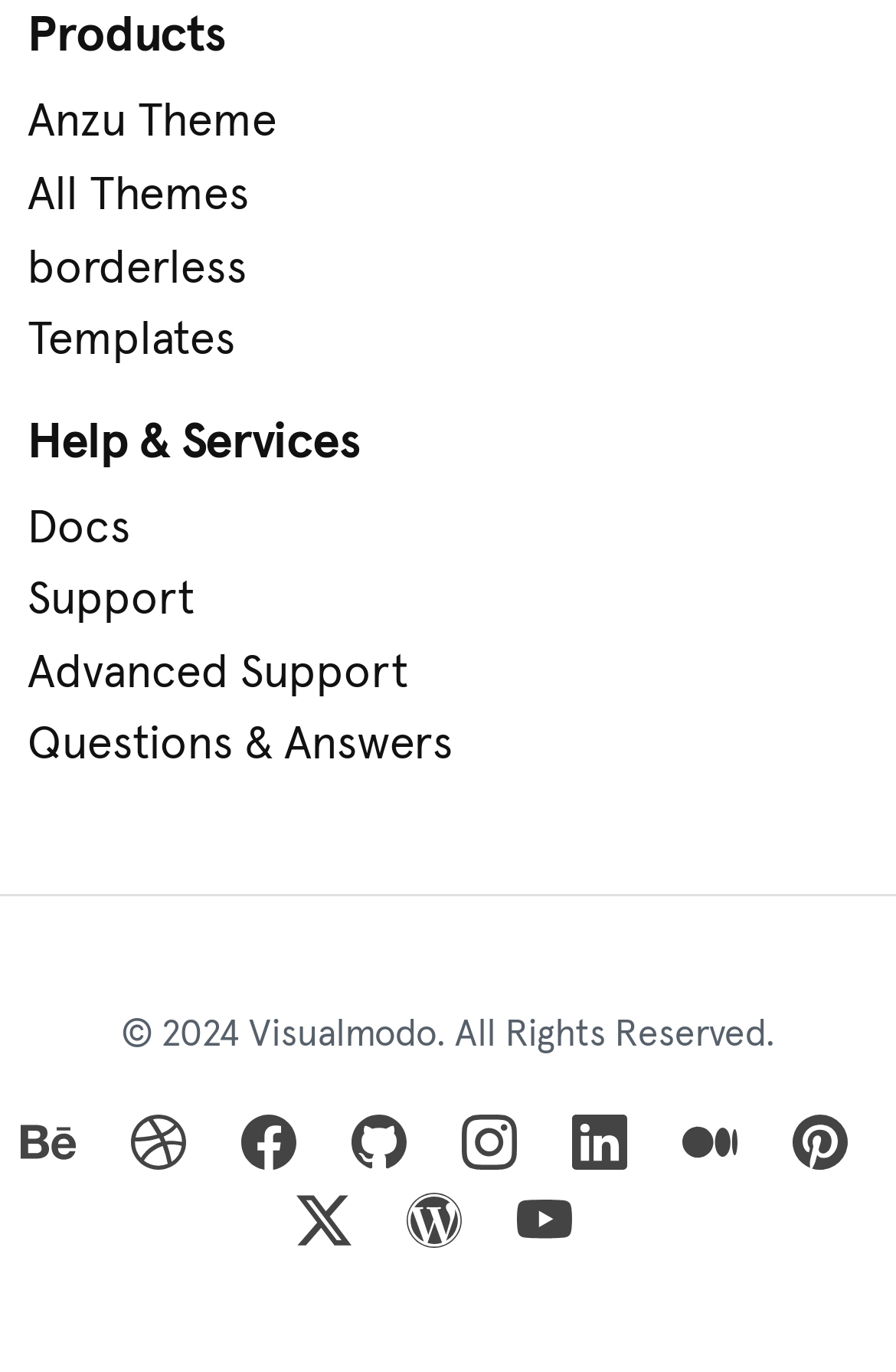What is the purpose of the links at the bottom?
Use the screenshot to answer the question with a single word or phrase.

Social media links